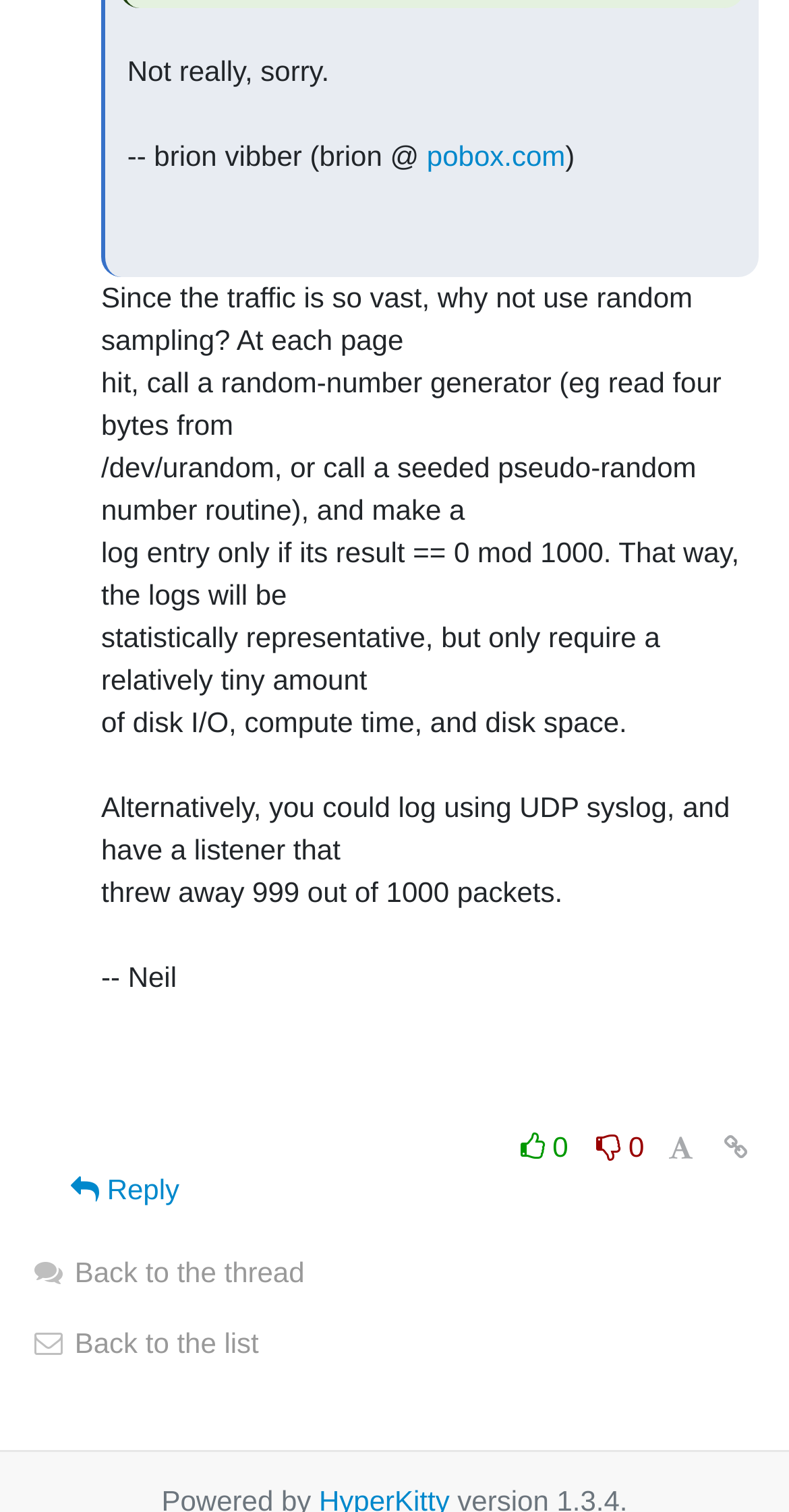How many links are there in the webpage?
Please provide a detailed answer to the question.

There are 7 links in the webpage, including 'pobox.com', '', ' 0', ' 0', ' Reply', ' Back to the thread', and ' Back to the list'.